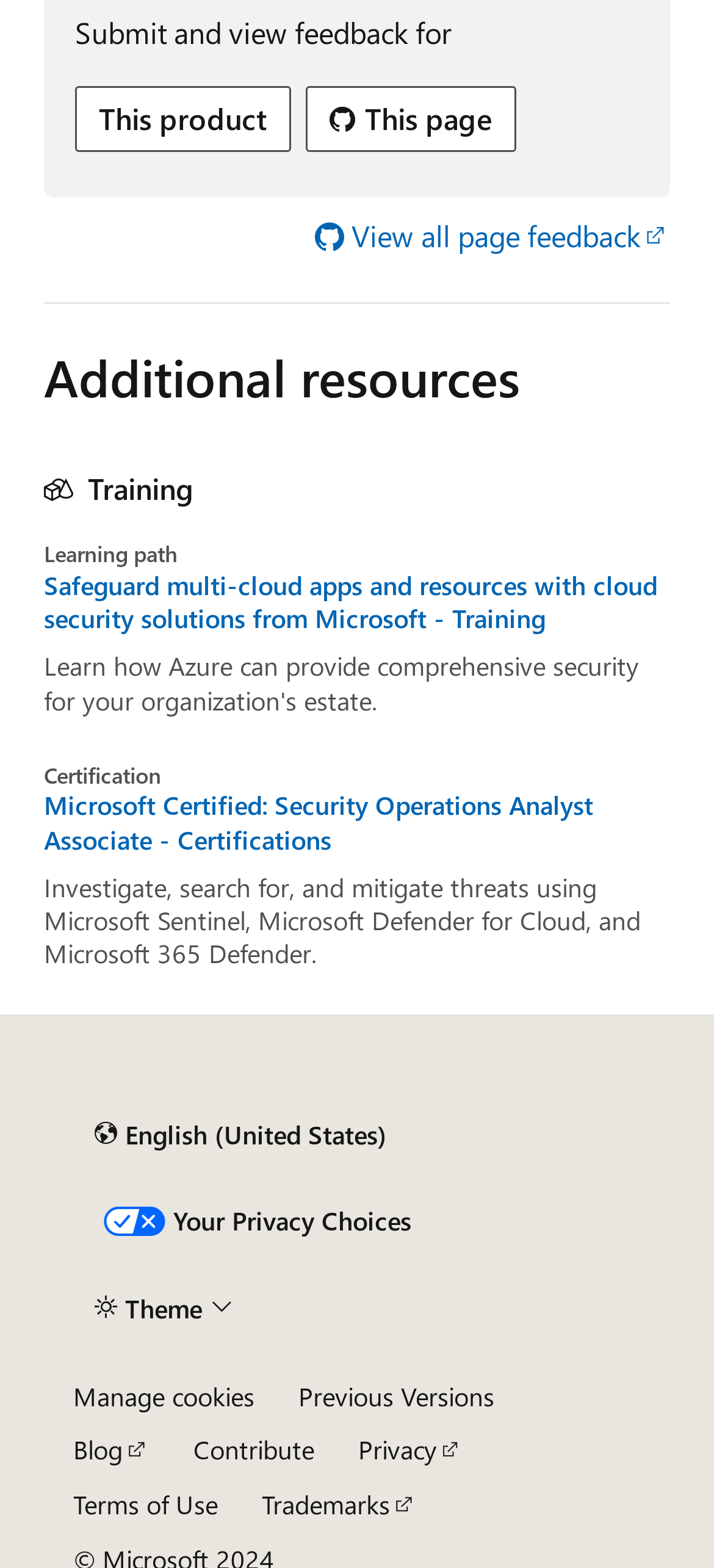Pinpoint the bounding box coordinates of the element you need to click to execute the following instruction: "Select a different content language". The bounding box should be represented by four float numbers between 0 and 1, in the format [left, top, right, bottom].

[0.103, 0.705, 0.571, 0.741]